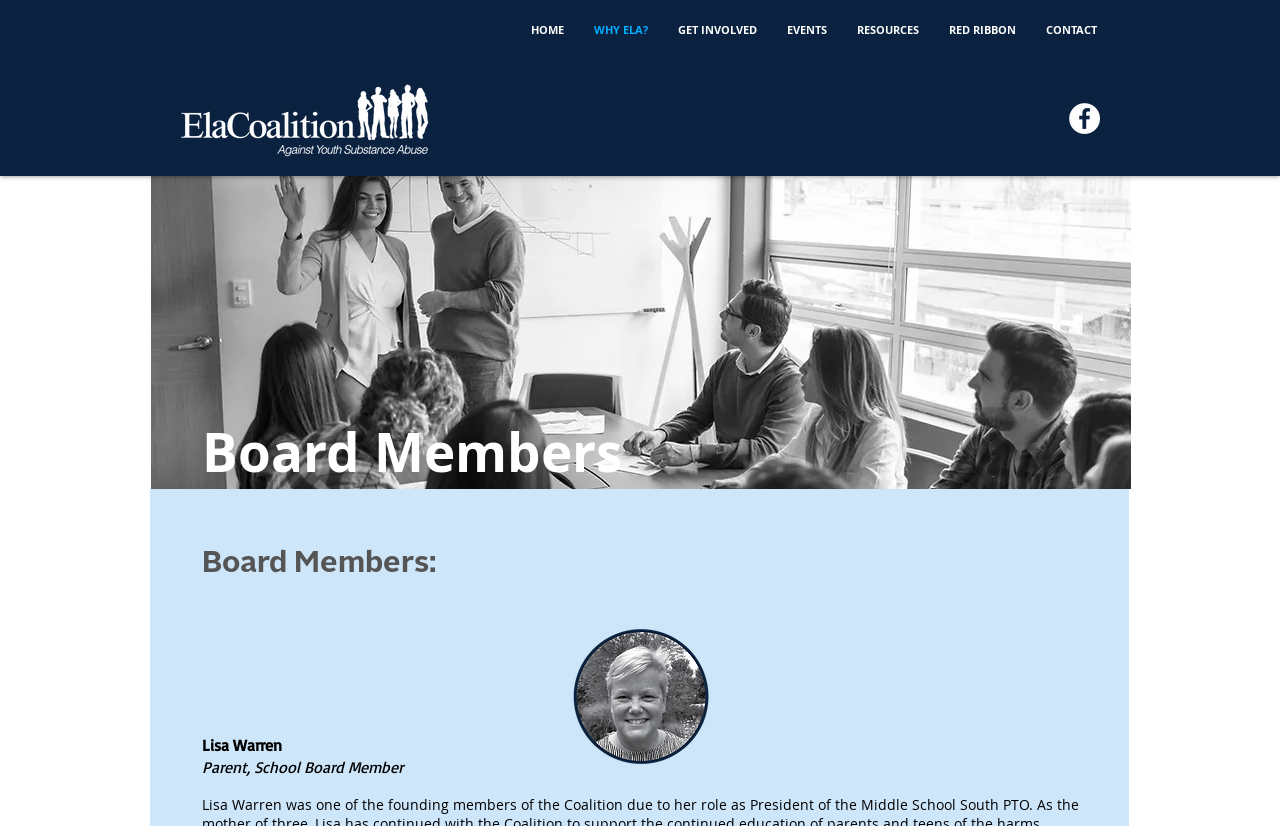Determine the bounding box coordinates of the target area to click to execute the following instruction: "go to home page."

[0.403, 0.021, 0.452, 0.052]